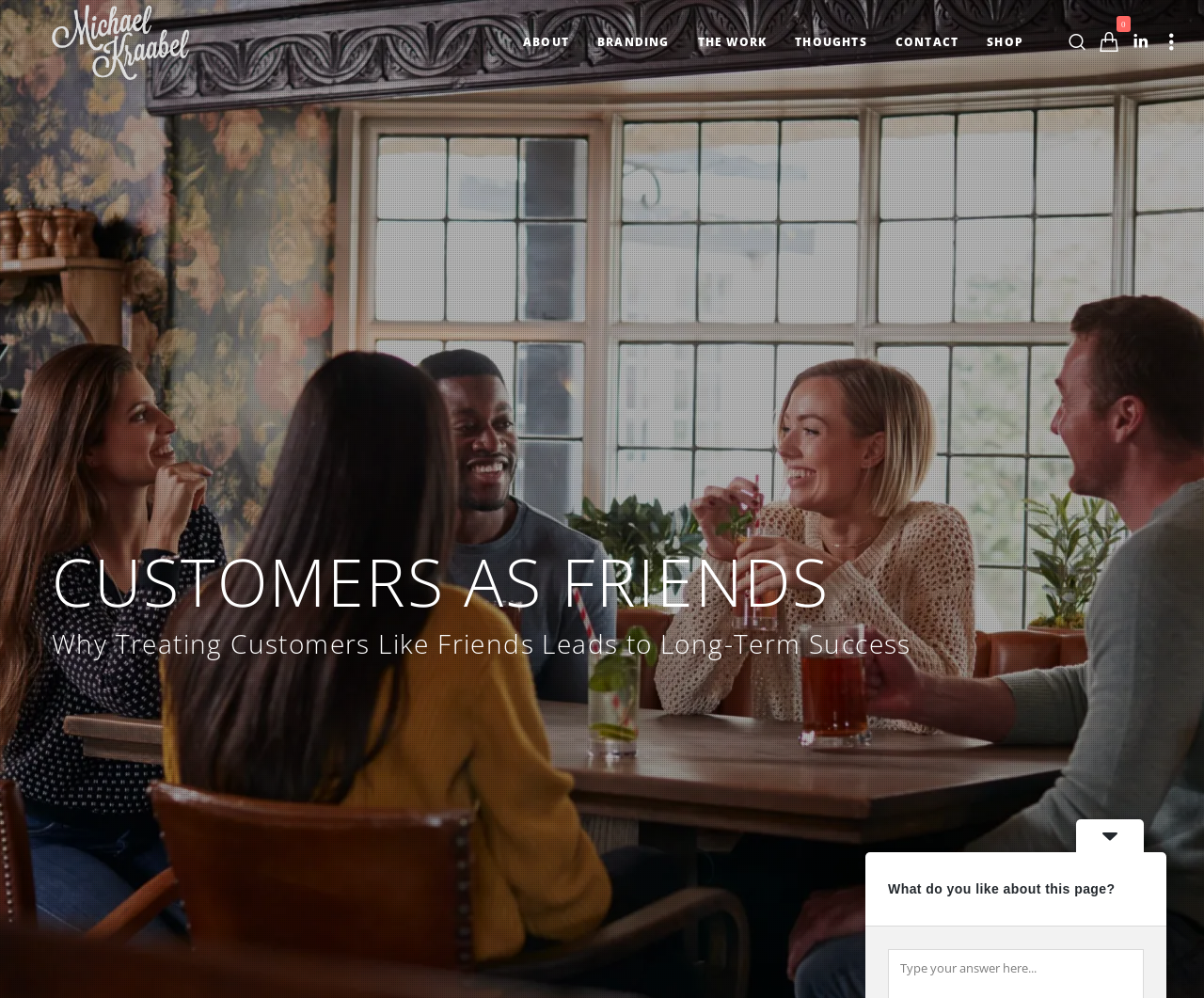Provide the bounding box for the UI element matching this description: "@Jeber on Micro.blog".

None